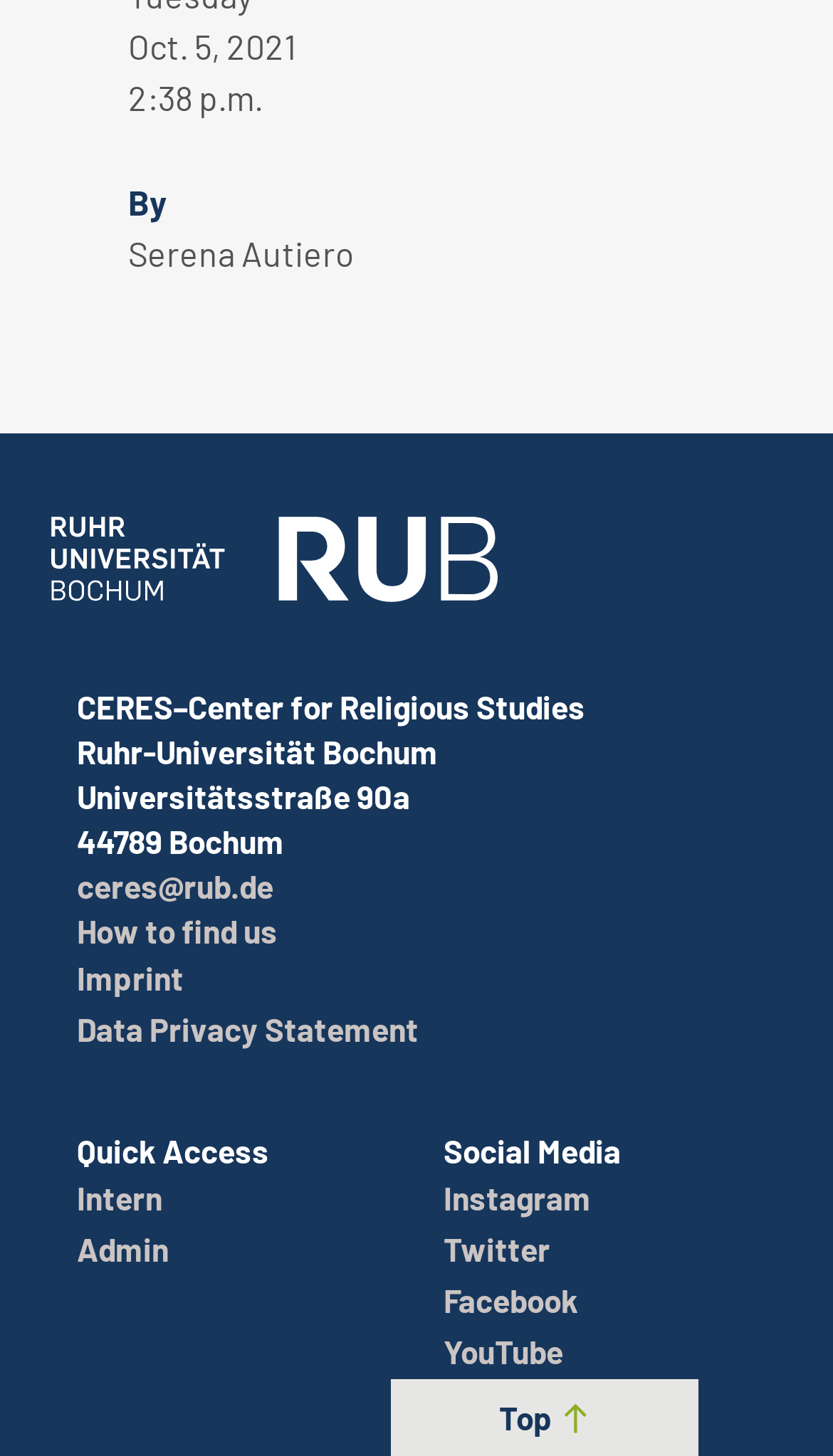Find and indicate the bounding box coordinates of the region you should select to follow the given instruction: "Visit the CERES–Center for Religious Studies page".

[0.092, 0.472, 0.703, 0.499]